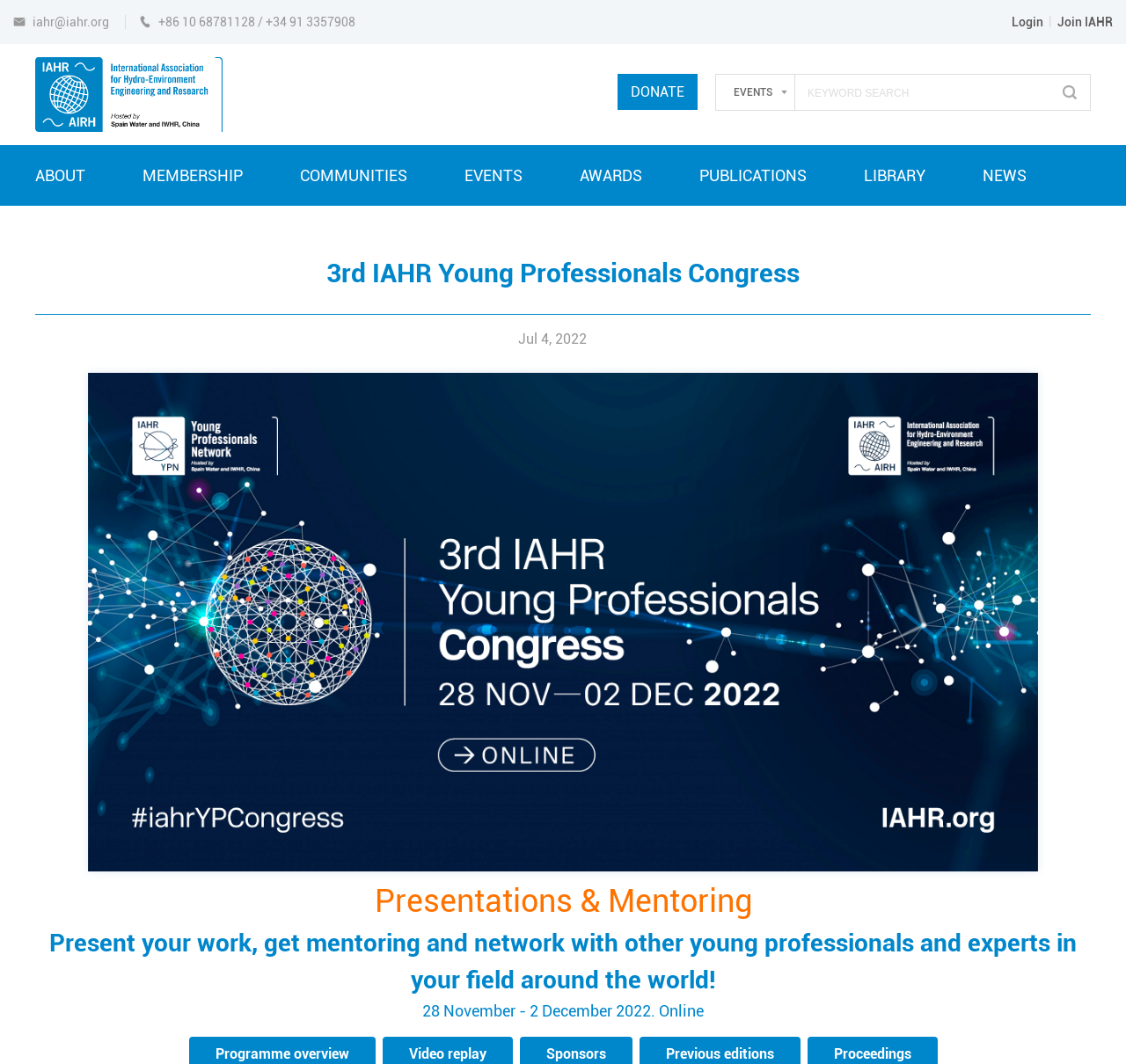Could you please study the image and provide a detailed answer to the question:
What is the date of the congress?

I found the date of the congress by looking at the main content area, where I saw a heading with the text '3rd IAHR Young Professionals Congress' and a subsequent text with the date '28 November - 2 December 2022. Online'.